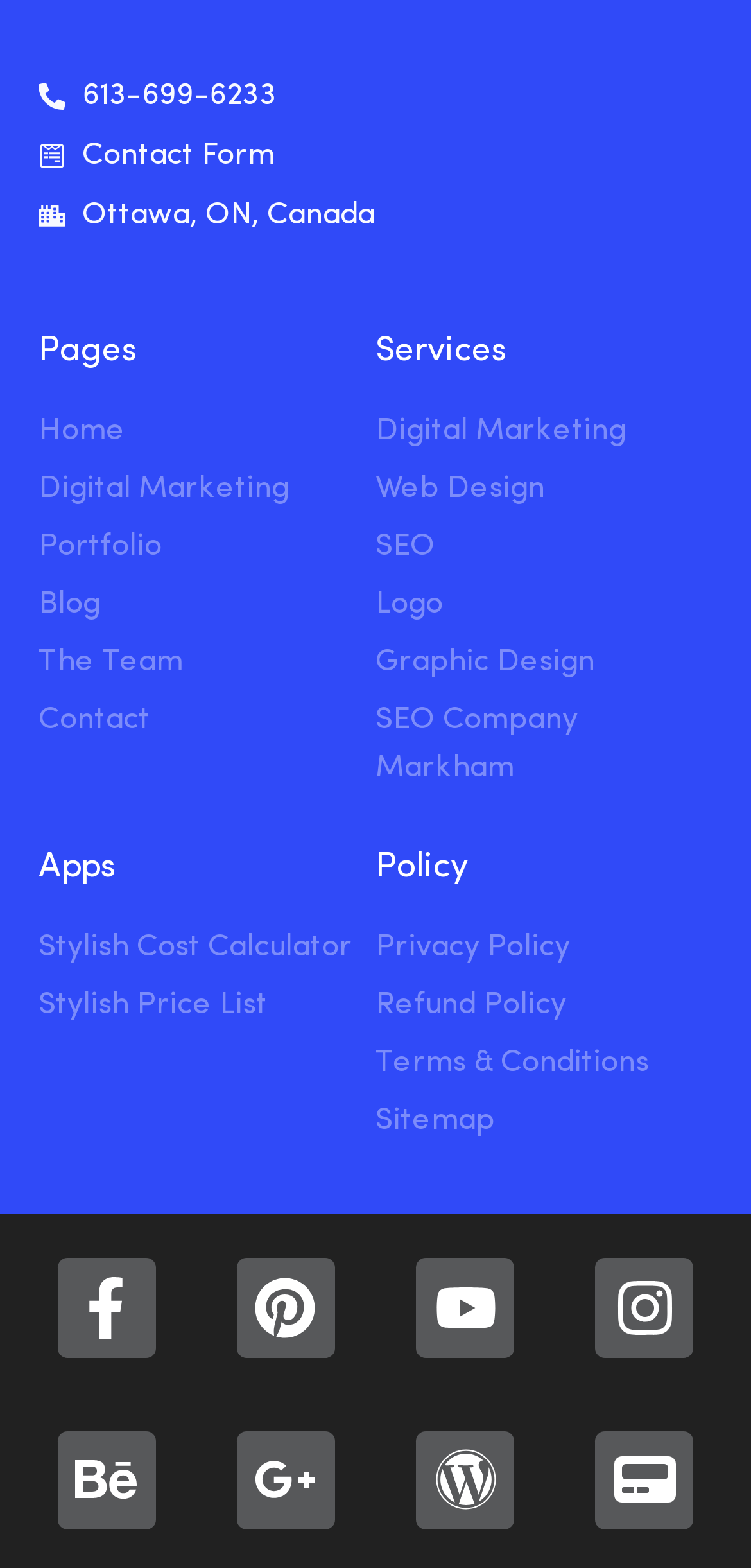Using the details in the image, give a detailed response to the question below:
What is the location of the company?

I found the location of the company by looking at the static text element that says 'Ottawa, ON, Canada'.